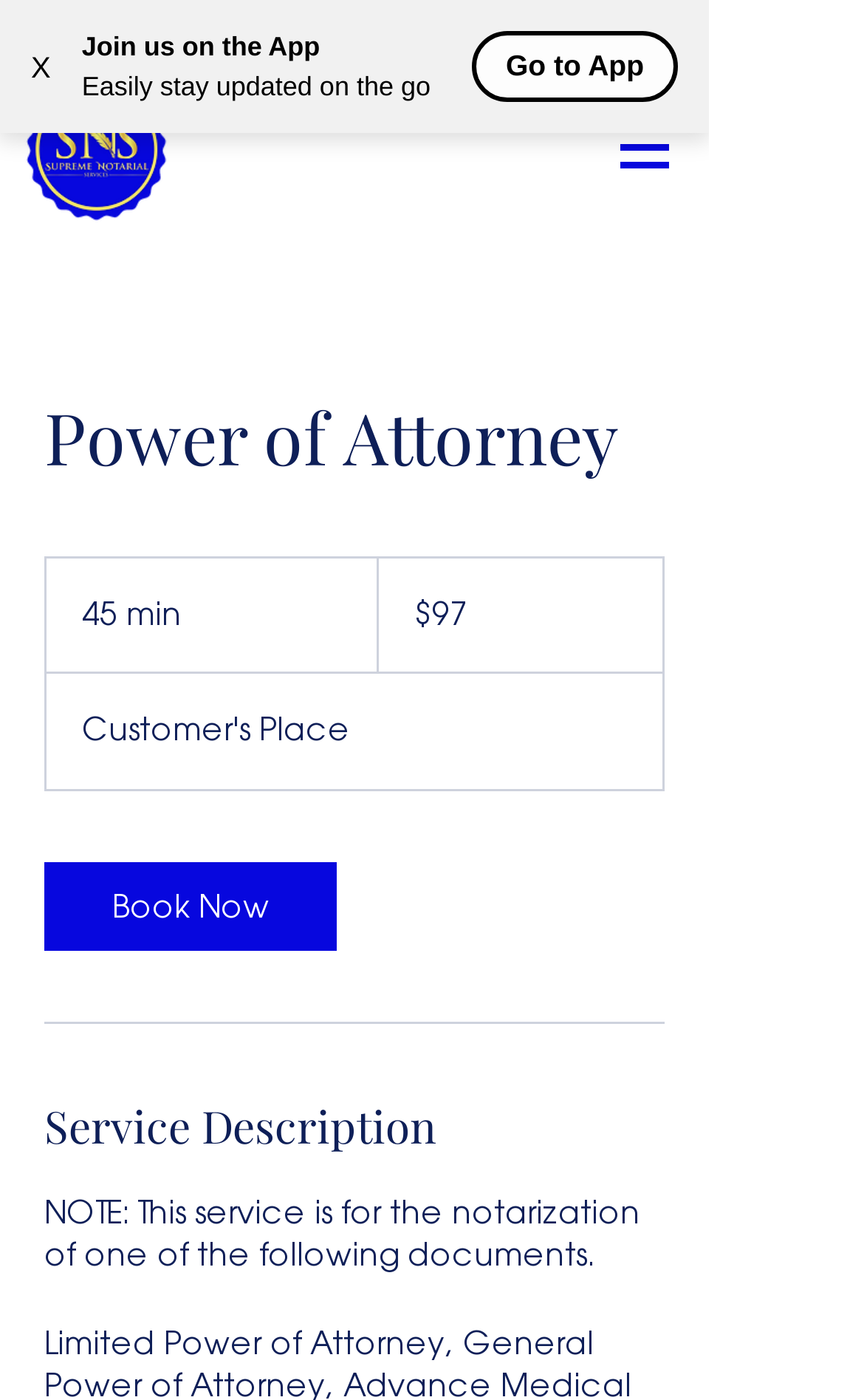Please locate the UI element described by "Book Now" and provide its bounding box coordinates.

[0.051, 0.615, 0.39, 0.679]